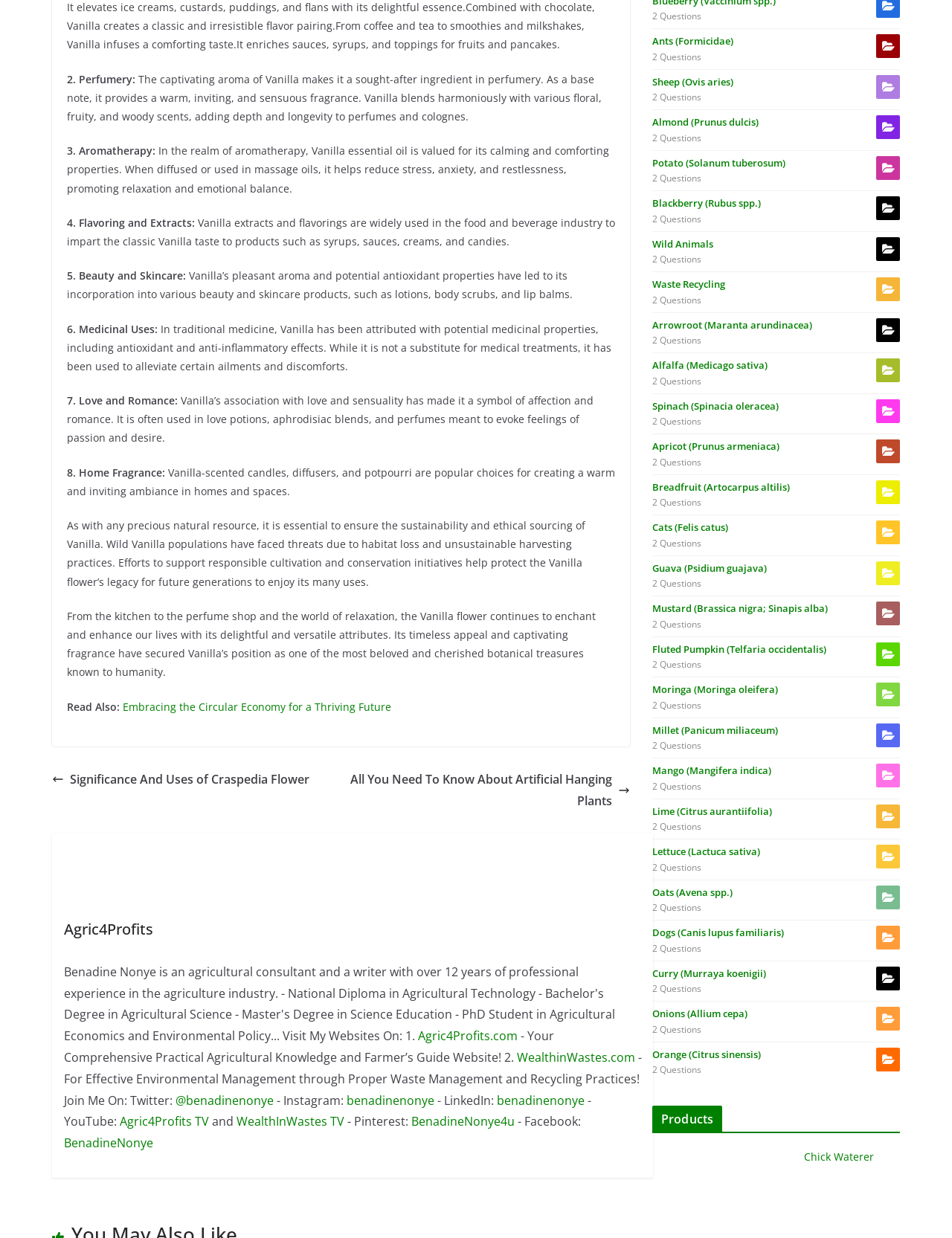Determine the bounding box coordinates for the area that needs to be clicked to fulfill this task: "Visit the Agric4Profits website". The coordinates must be given as four float numbers between 0 and 1, i.e., [left, top, right, bottom].

[0.439, 0.83, 0.543, 0.843]